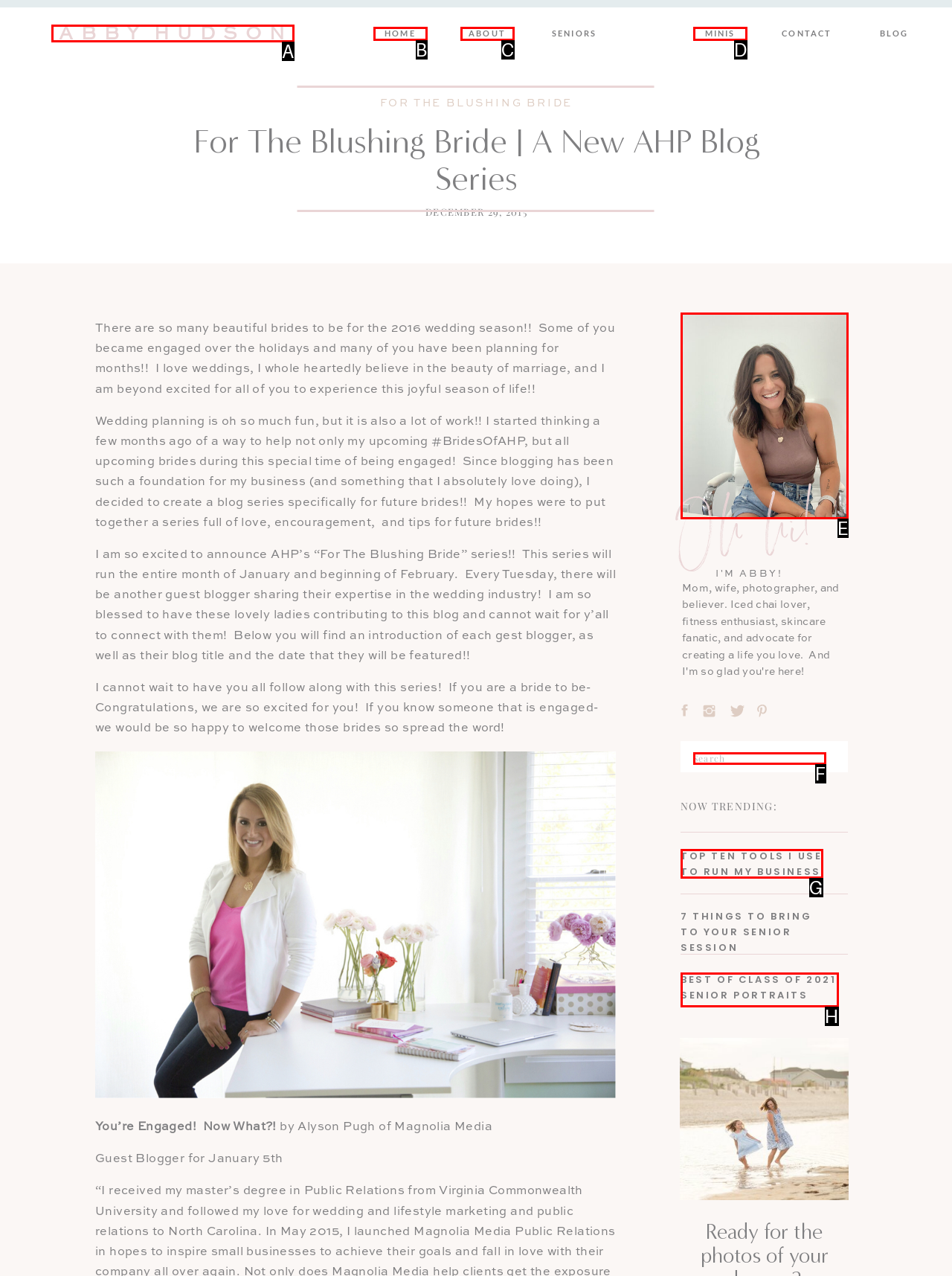Select the HTML element that matches the description: minis. Provide the letter of the chosen option as your answer.

D